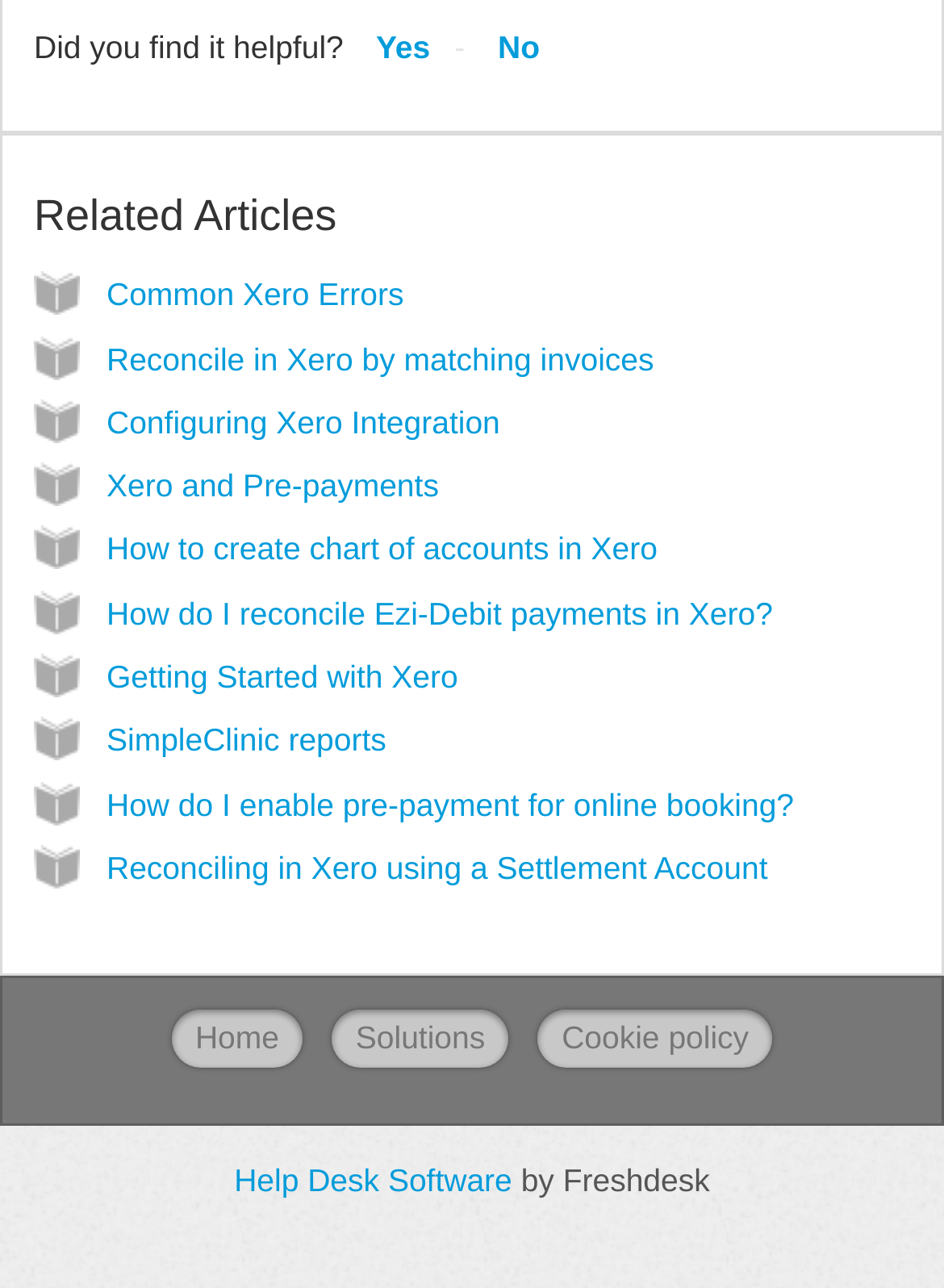Can you identify the bounding box coordinates of the clickable region needed to carry out this instruction: 'Click on 'Yes''? The coordinates should be four float numbers within the range of 0 to 1, stated as [left, top, right, bottom].

[0.39, 0.023, 0.456, 0.051]